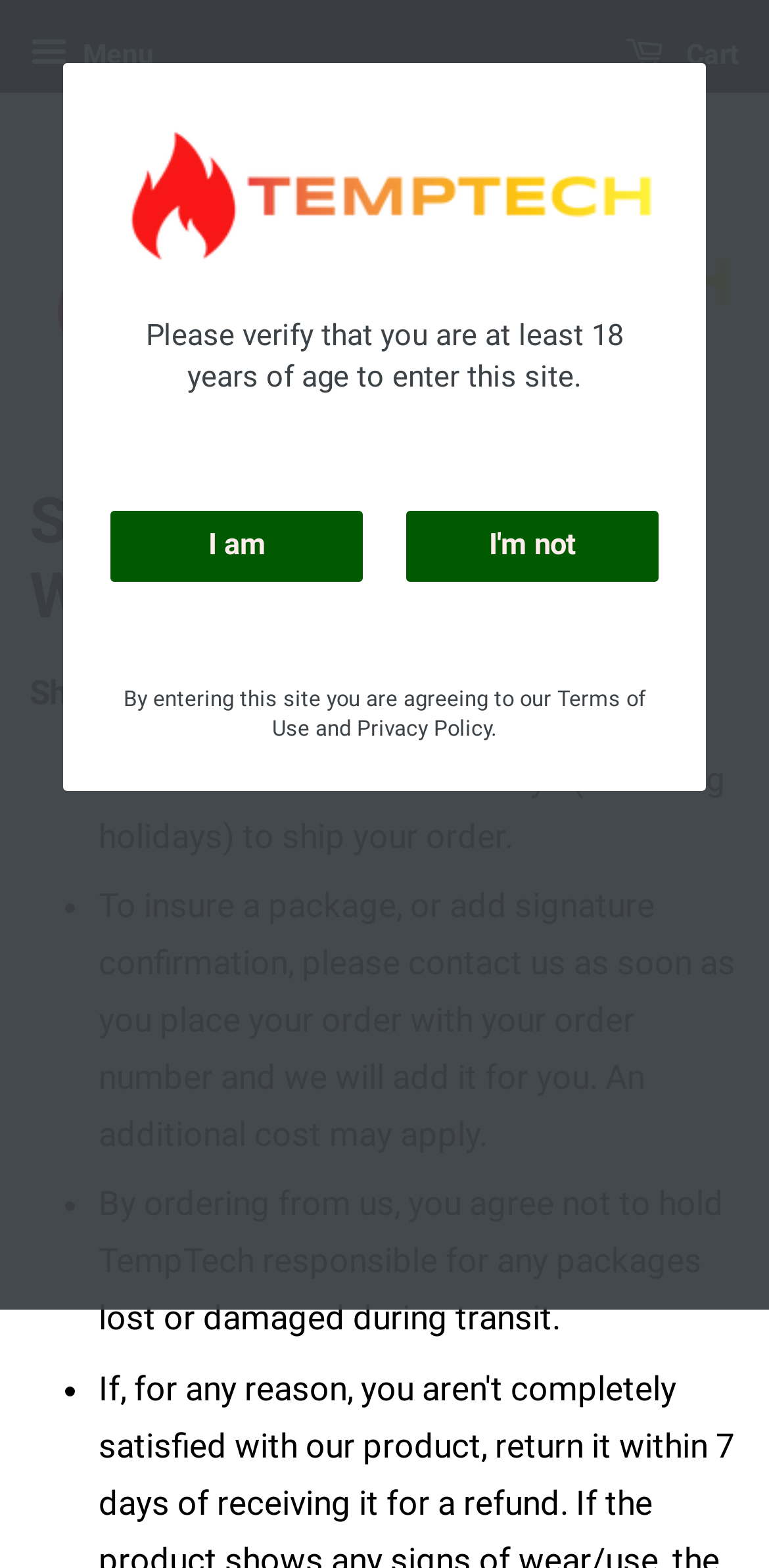Please provide a brief answer to the following inquiry using a single word or phrase:
What is the purpose of the 'I am' and 'I'm not' buttons?

Age verification